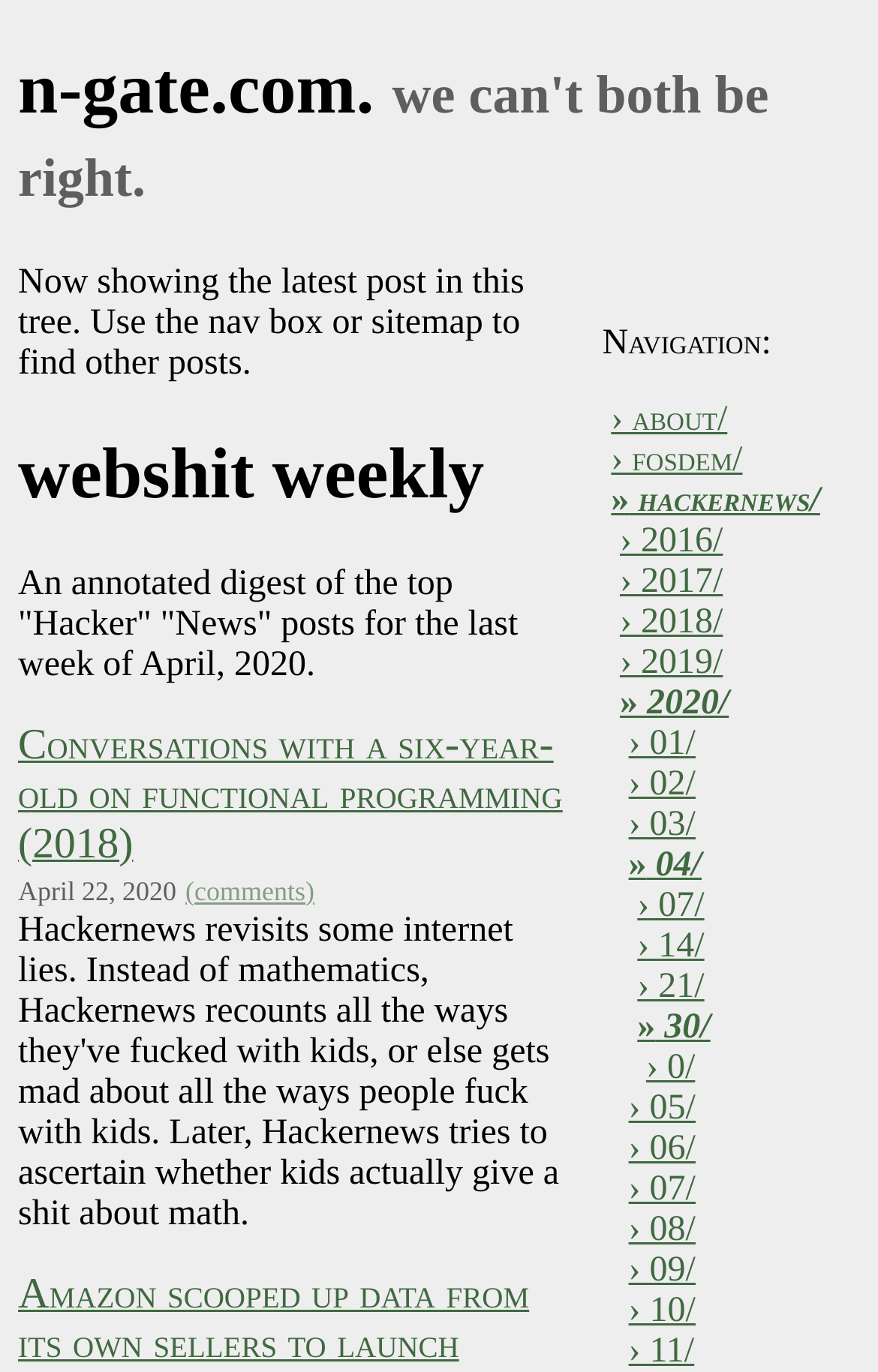What is the name of the website?
Give a thorough and detailed response to the question.

The name of the website can be found in the heading element at the top of the webpage, which reads 'n-gate.com. we can't both be right.'